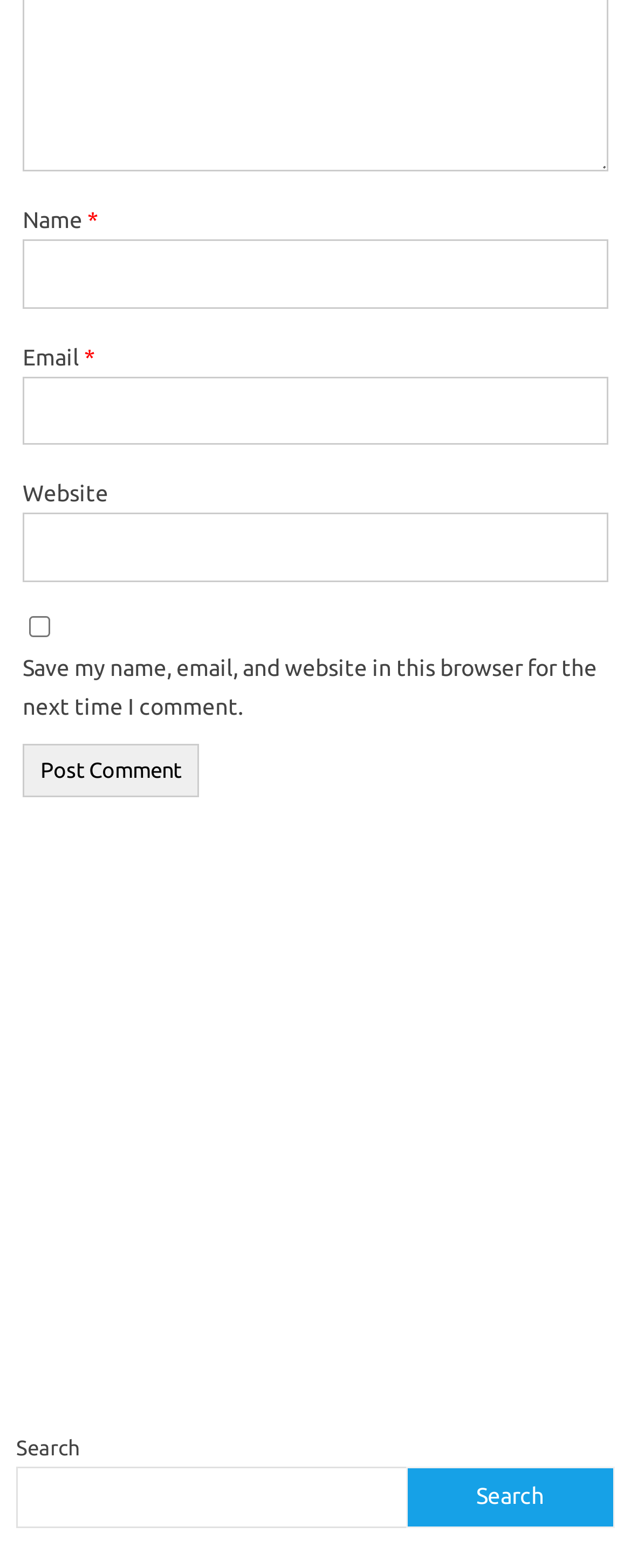Respond to the question with just a single word or phrase: 
What is the purpose of the checkbox?

Save comment info